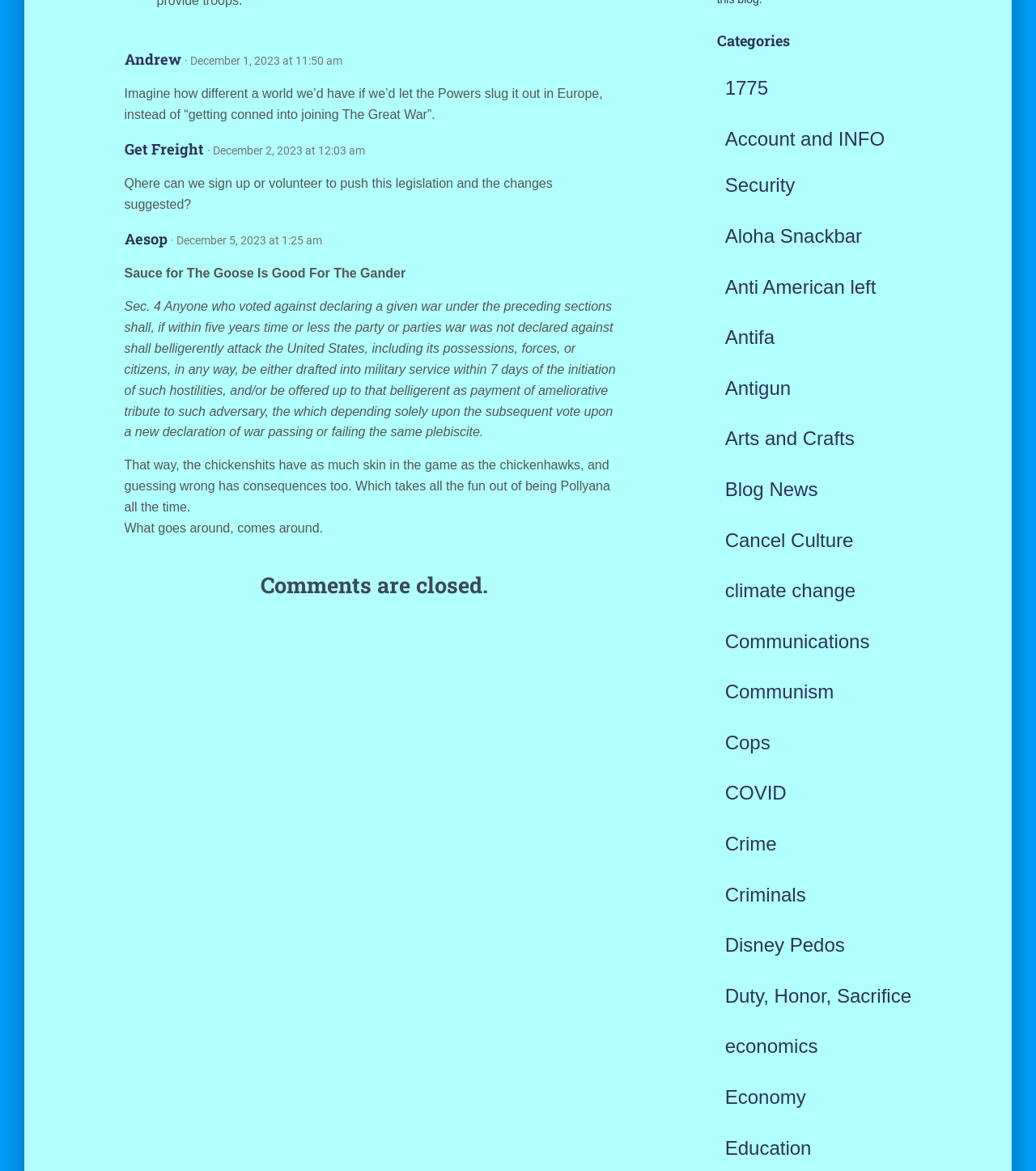Given the element description Criminals, identify the bounding box coordinates for the UI element on the webpage screenshot. The format should be (top-left x, top-left y, bottom-right x, bottom-right y), with values between 0 and 1.

[0.7, 0.754, 0.778, 0.773]